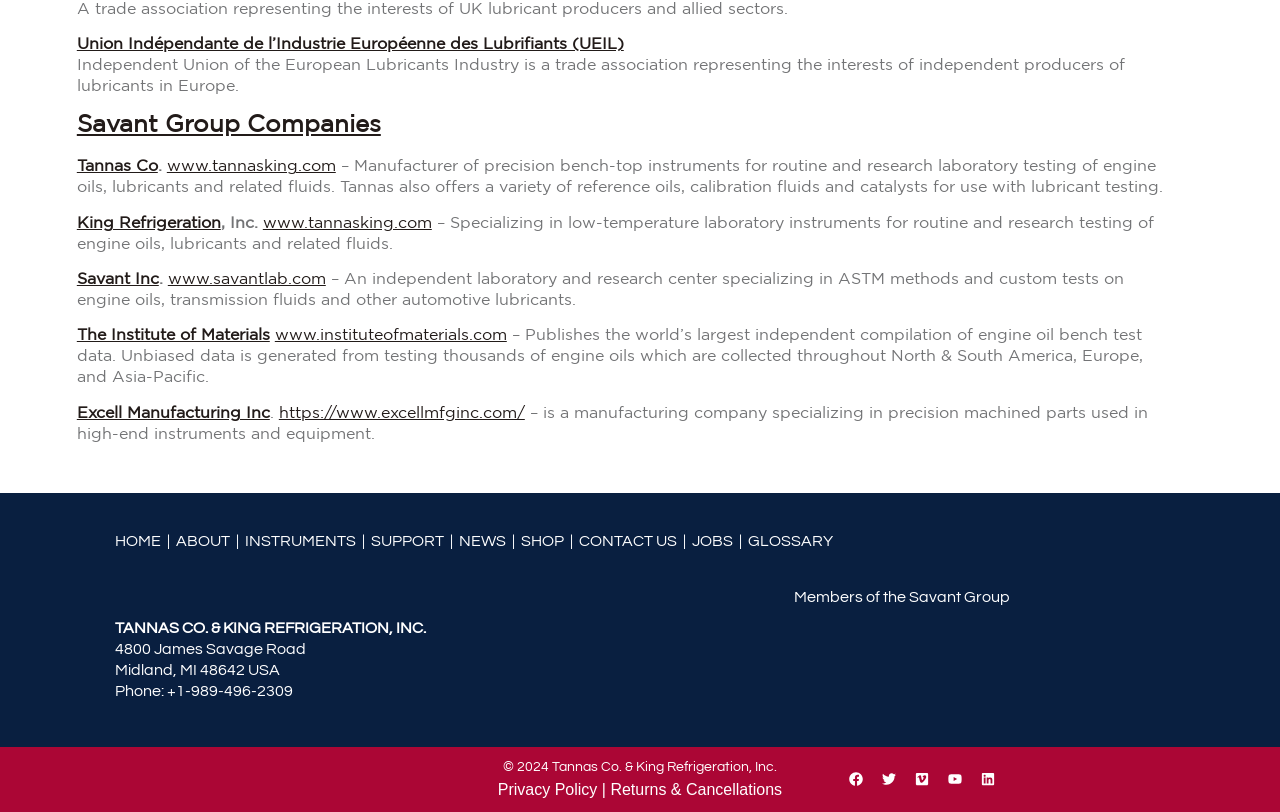What is the name of the laboratory and research center?
Please provide a single word or phrase as the answer based on the screenshot.

Savant Inc